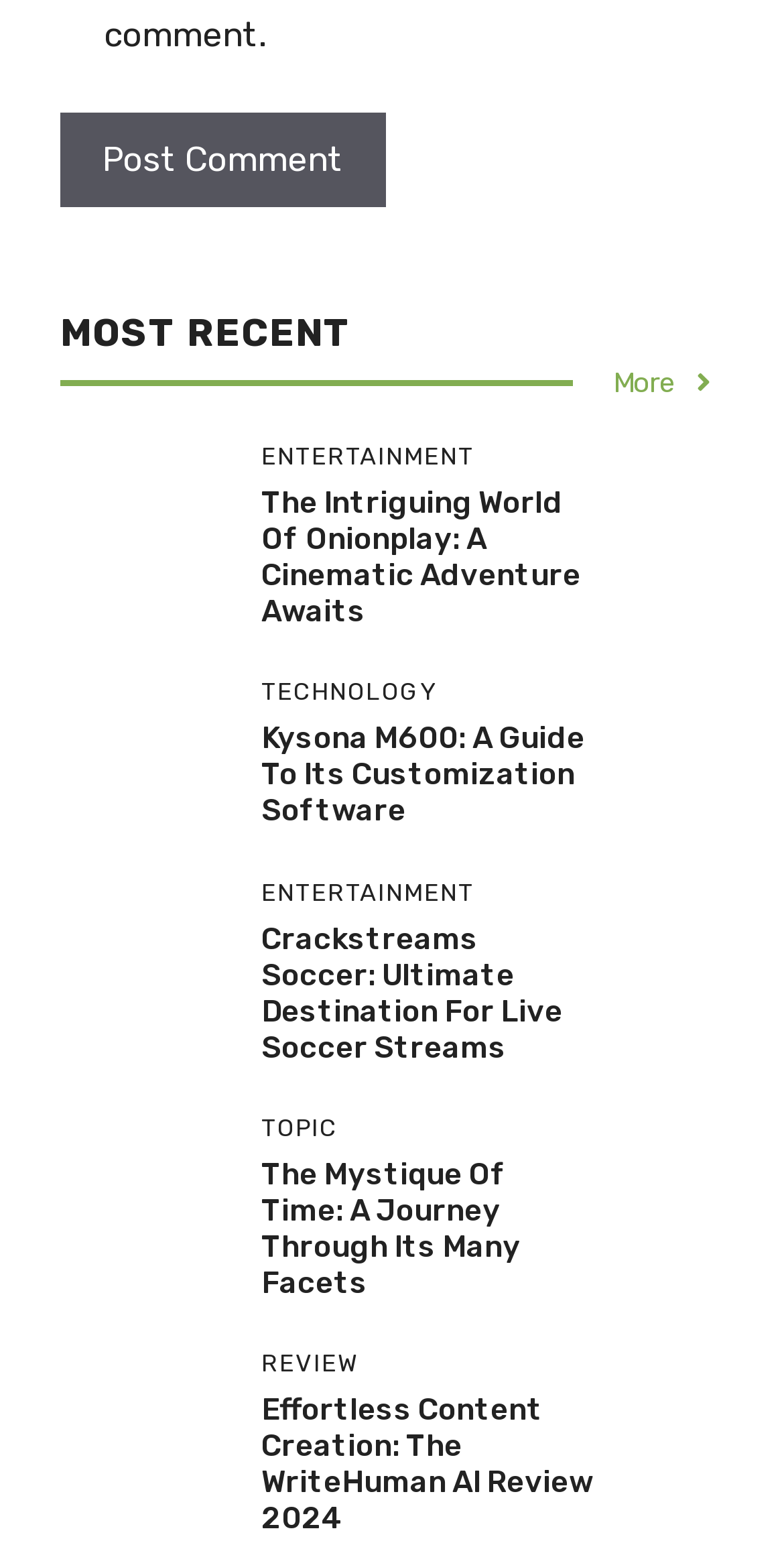Identify the bounding box coordinates of the clickable region to carry out the given instruction: "Visit 'Onionplay'".

[0.077, 0.336, 0.282, 0.362]